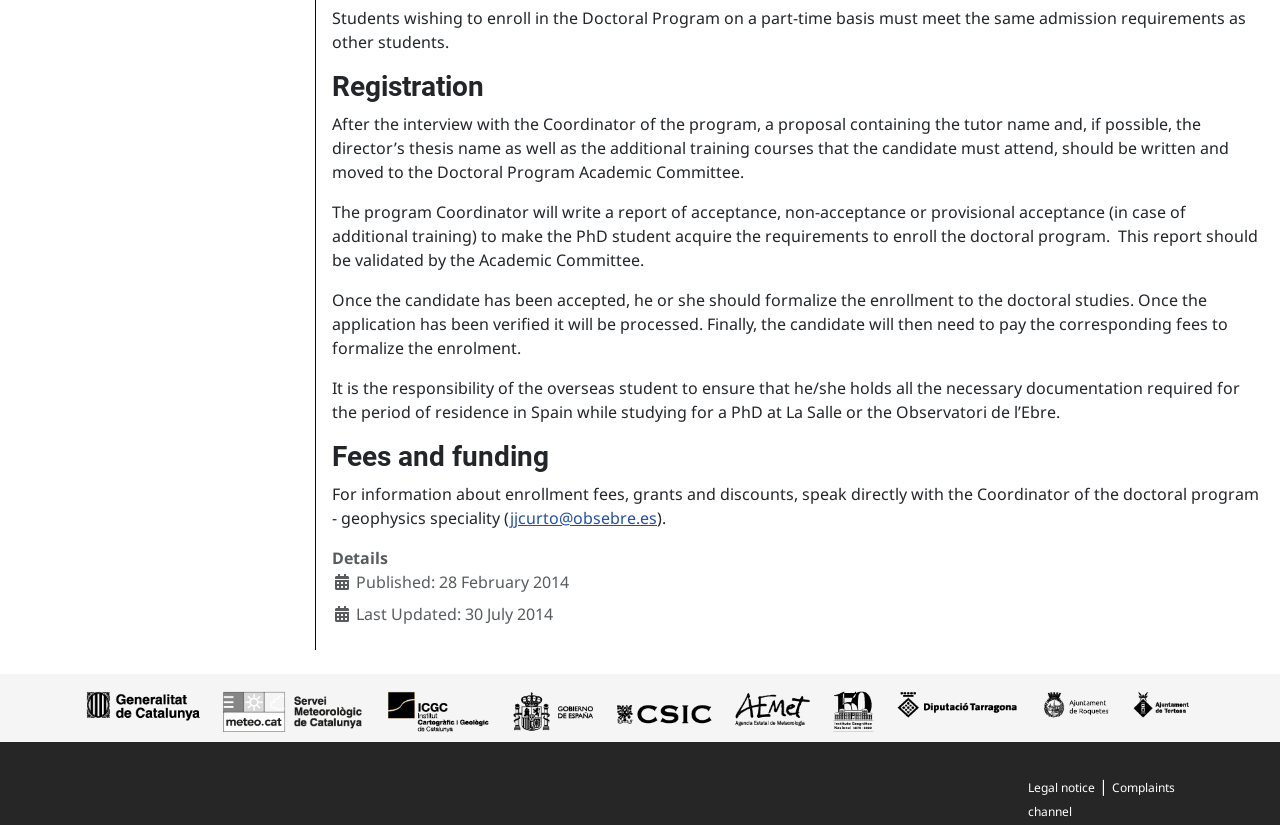What is the contact information for the Coordinator of the doctoral program? Observe the screenshot and provide a one-word or short phrase answer.

jjcurto@obsebre.es